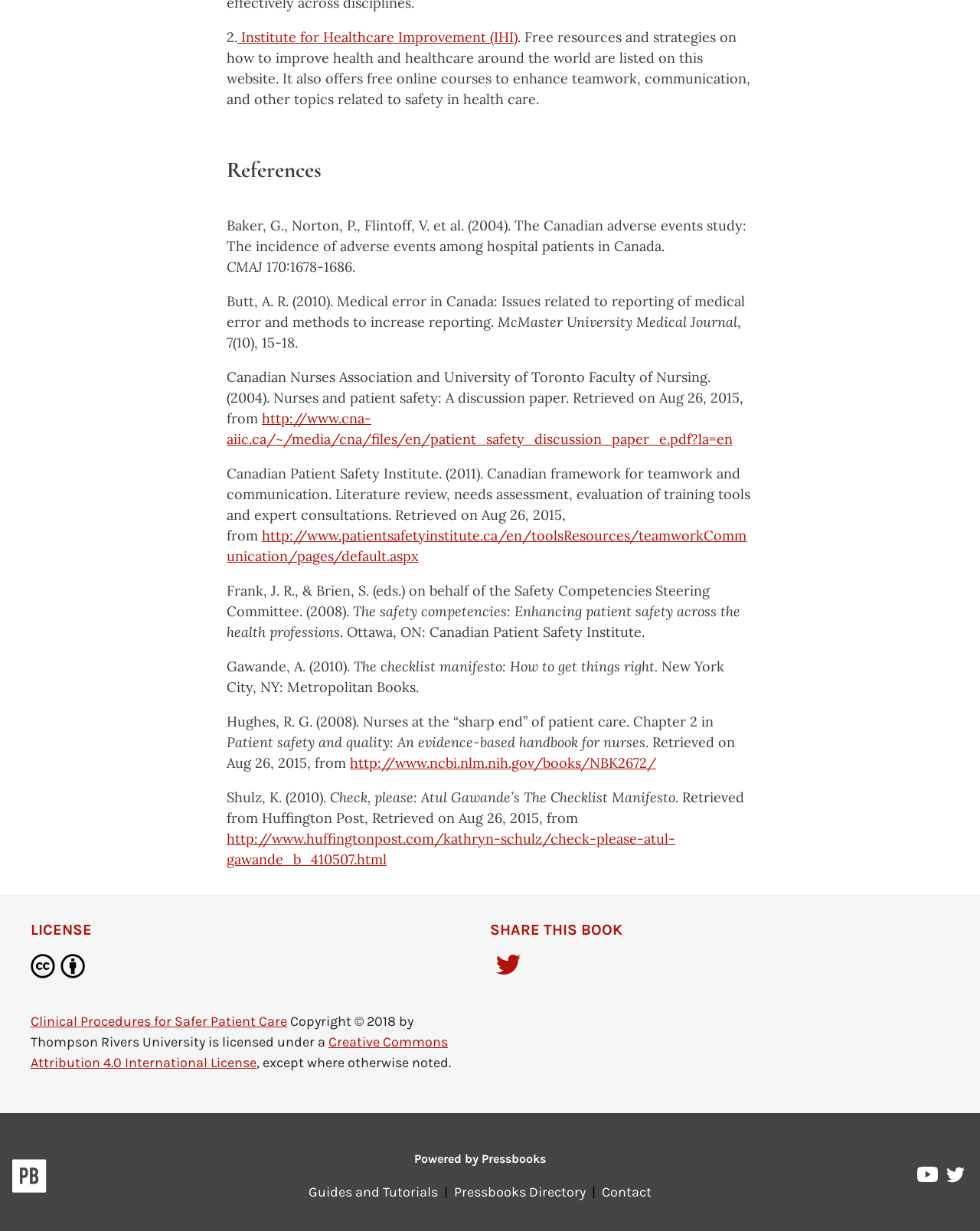Please provide a comprehensive answer to the question below using the information from the image: What is the name of the institute mentioned on this webpage?

The answer can be found in the link element with the text 'Institute for Healthcare Improvement (IHI)' which is located at the top of the webpage.